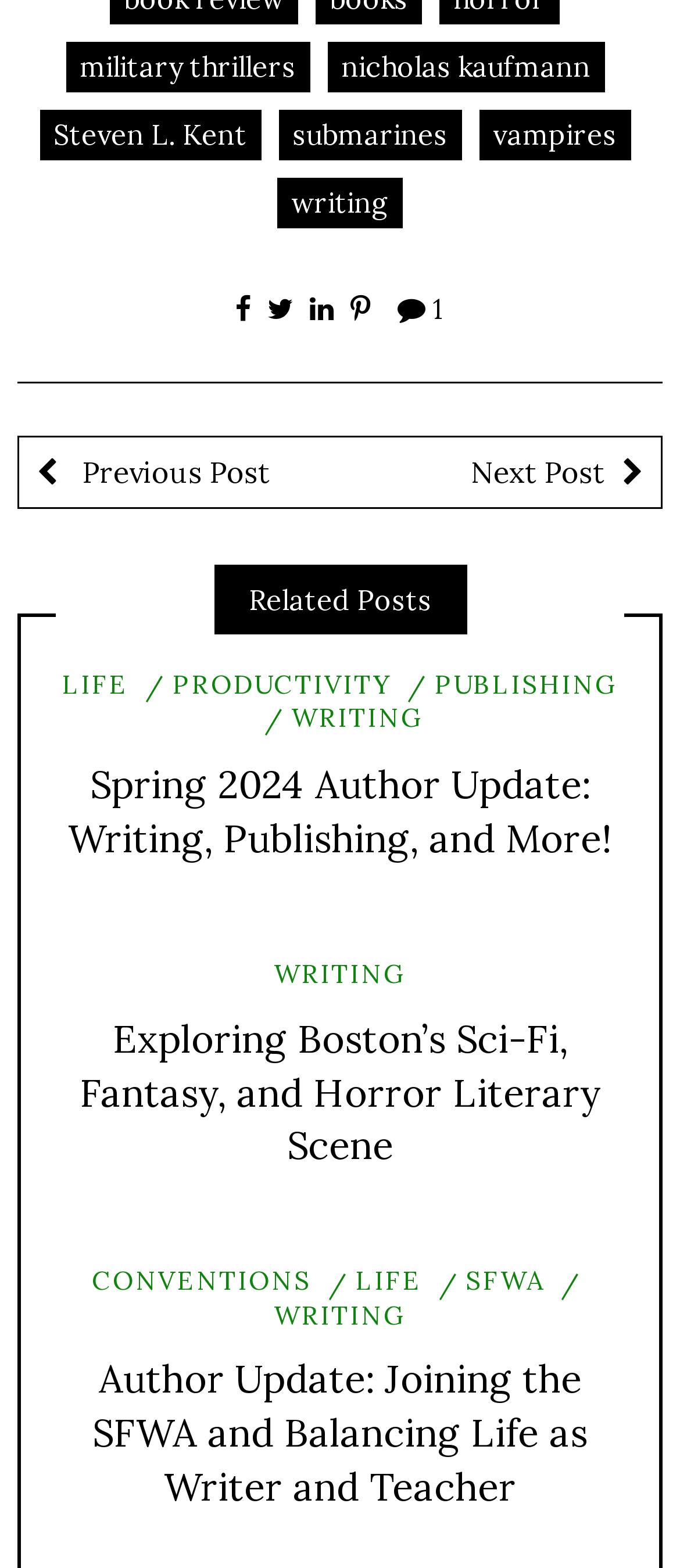Please locate the bounding box coordinates of the region I need to click to follow this instruction: "Explore the 'Exploring Boston’s Sci-Fi, Fantasy, and Horror Literary Scene' article".

[0.082, 0.646, 0.918, 0.748]